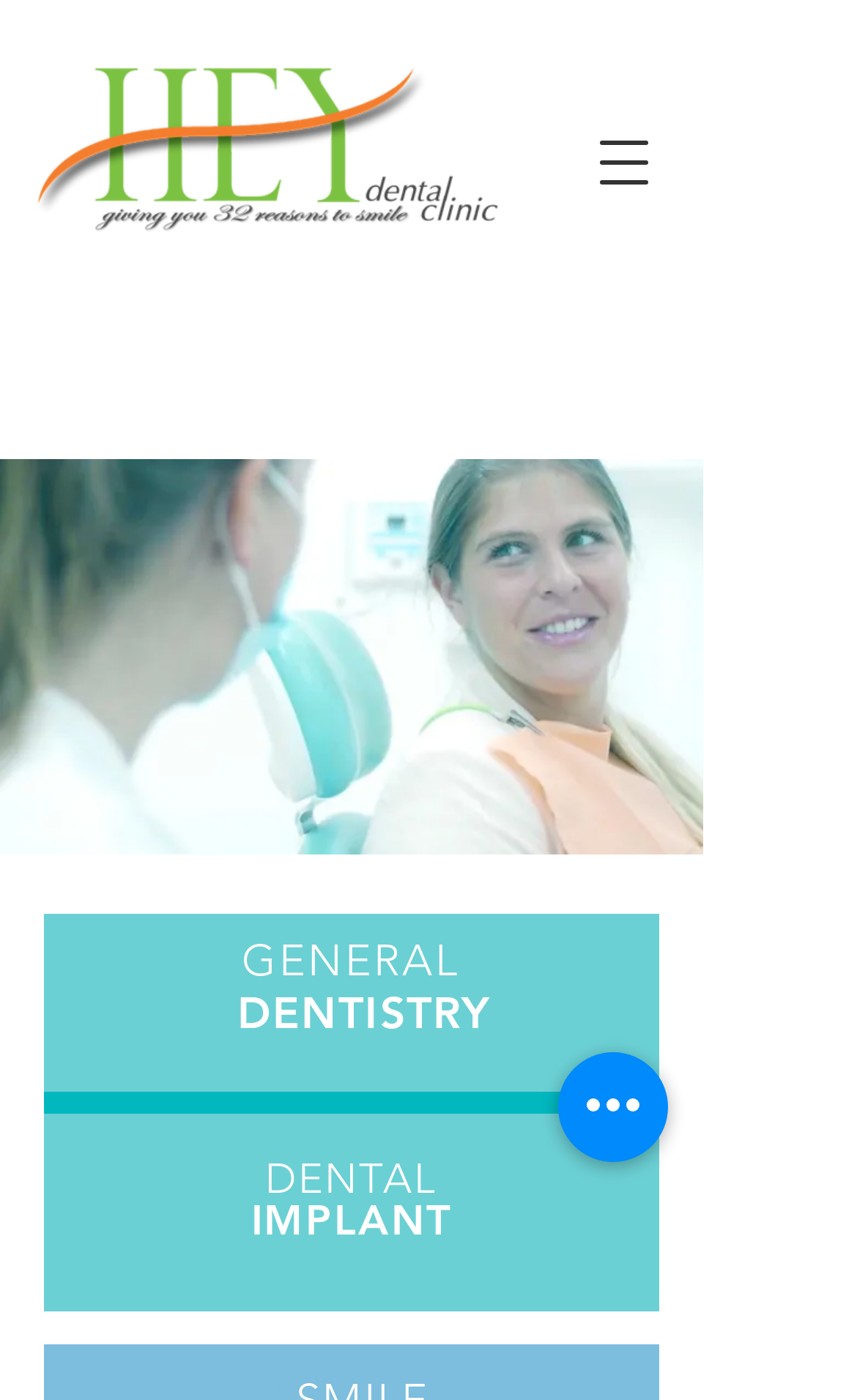Describe every aspect of the webpage in a detailed manner.

The webpage is about Hey Dental Clinic DMCC, a dental clinic located in Jumeirah Lake Towers (JLT), Dubai UAE. At the top right corner, there is a button to open the navigation menu. Below it, there is a heading that reads "Hey dental clinic, provide the best services in dubai, Best Dental Clinic" with a link to the clinic's name and an image with the same text. 

On the left side, there is a large image that spans almost the entire height of the page, with the clinic's name and description. To the right of this image, there are two headings, one for "GENERAL #DENTISTRY Best Dental Clinic in Dubai" and another for " DENTAL  IMPLANT Best implantologist in Dubai". Each of these headings has multiple links to specific services or specialties, such as "GENERAL", "#", "DENTISTRY", and "Best Dental Clinic in Dubai" for the first heading, and " DENTAL ", "IMPLANT", and "Best implantologist in Dubai" for the second heading.

At the bottom of the page, there is a button for "Quick actions" and another image with the clinic's name and description. There is also a small image on the top right side with the text "Best Hey Dental Clinic to follow".